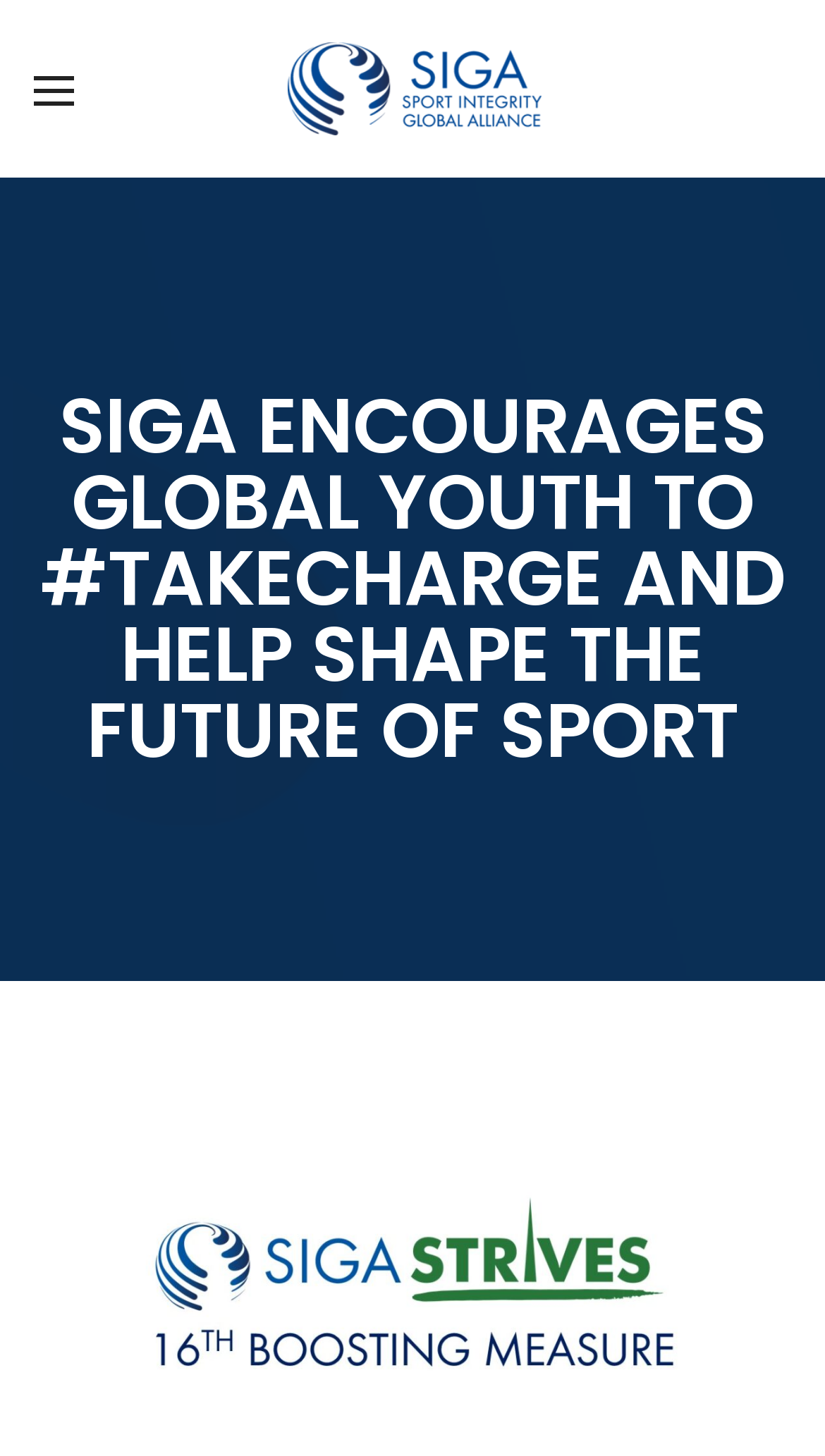Identify the bounding box coordinates of the clickable region required to complete the instruction: "Explore FITS FORUM 2024". The coordinates should be given as four float numbers within the range of 0 and 1, i.e., [left, top, right, bottom].

[0.069, 0.123, 0.392, 0.152]